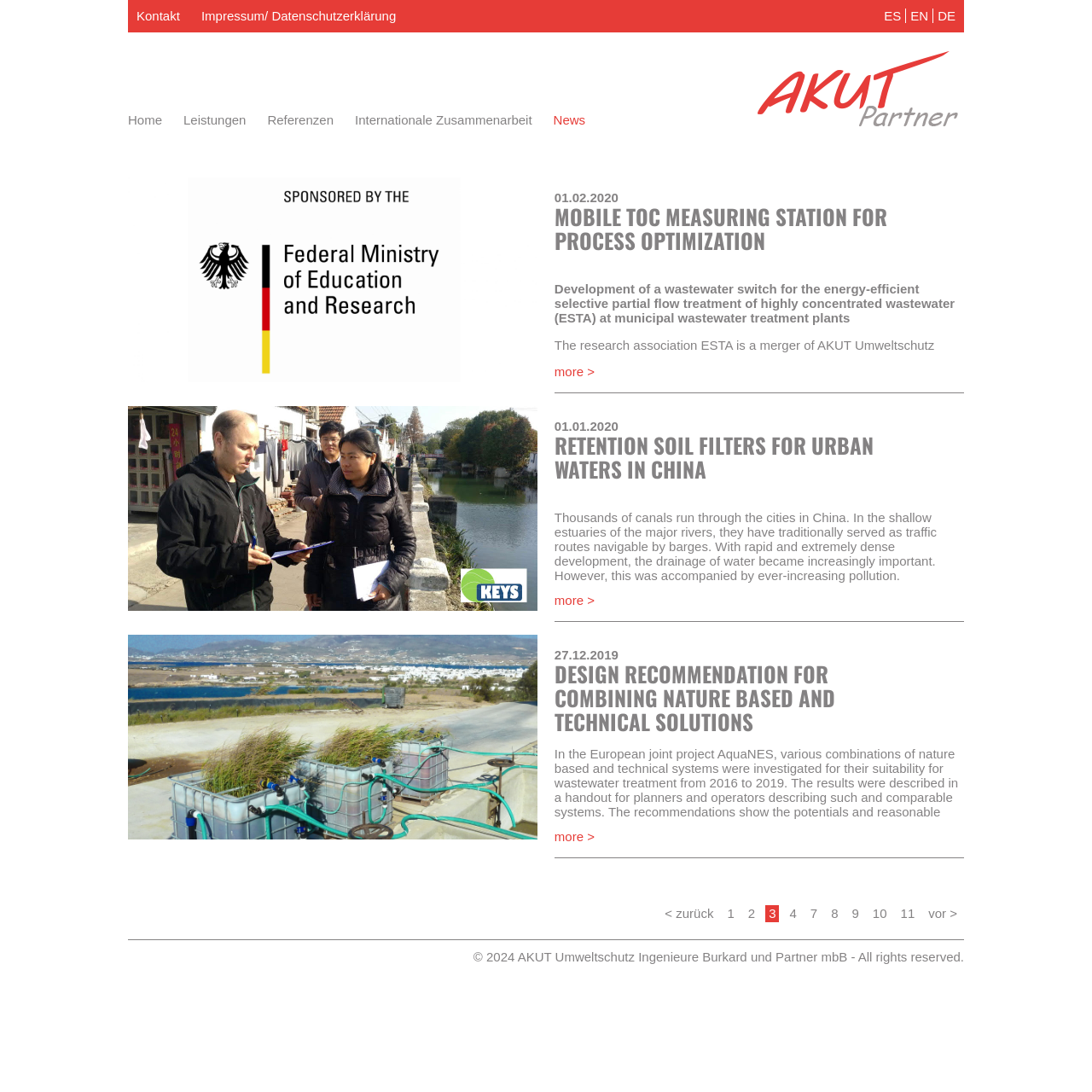Please identify the coordinates of the bounding box that should be clicked to fulfill this instruction: "View the next page".

[0.847, 0.83, 0.88, 0.843]